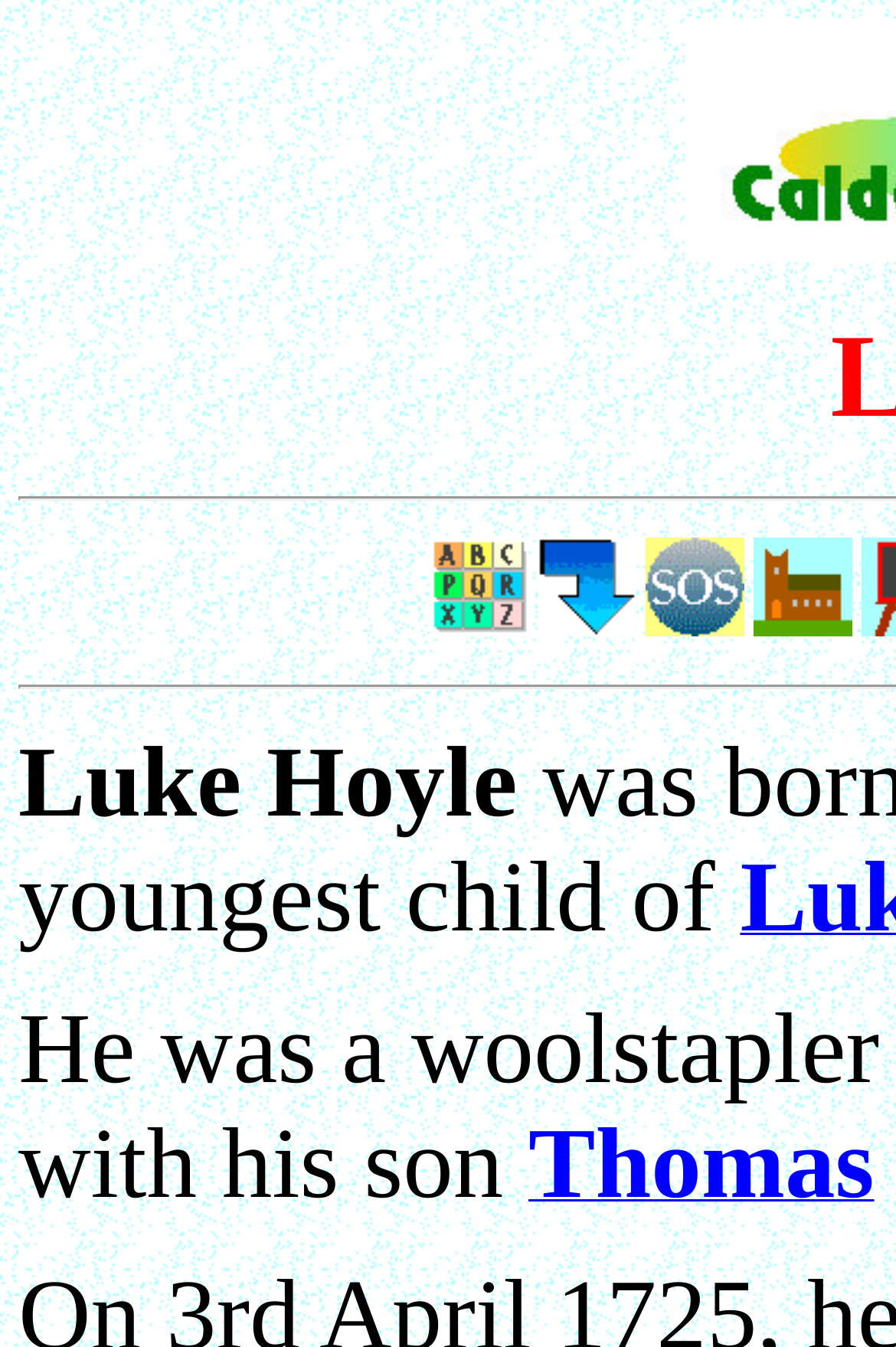Identify the bounding box for the element characterized by the following description: "Expand/collapse navigation".

None